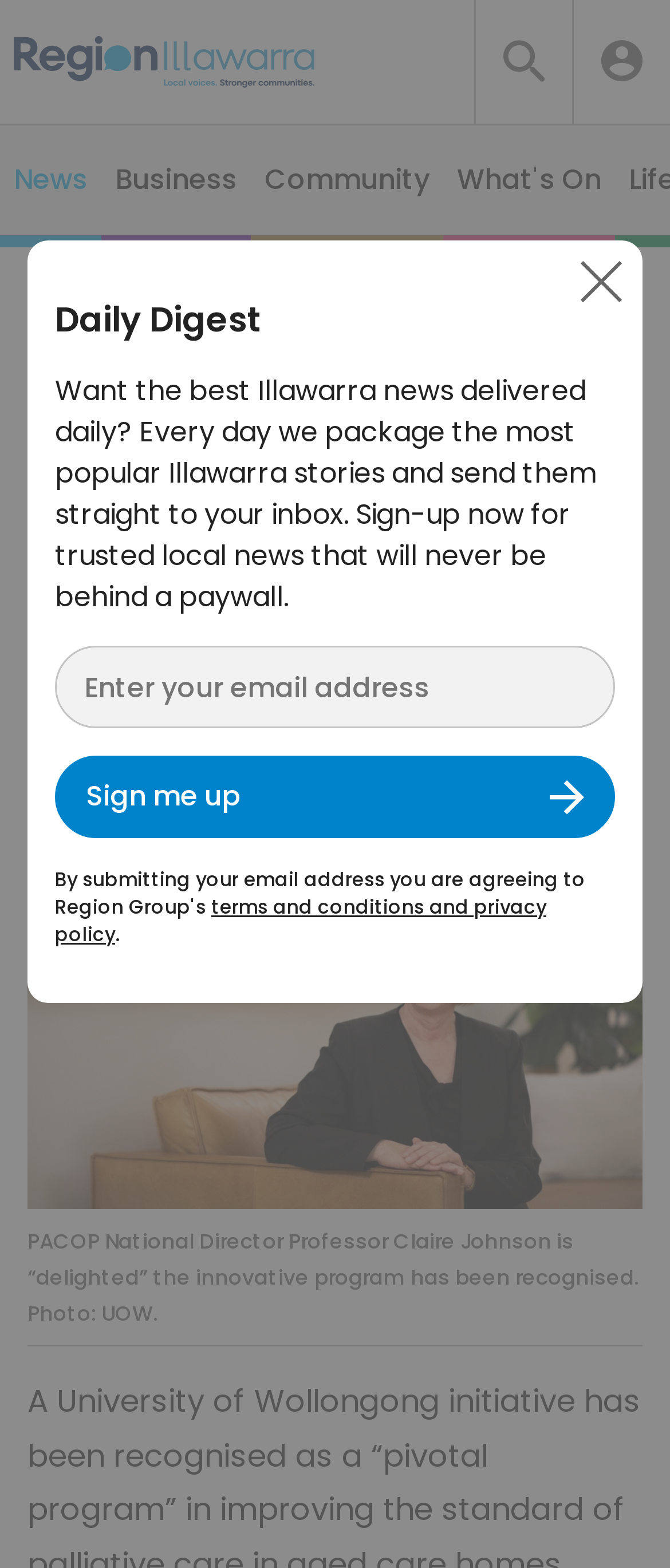Provide your answer in a single word or phrase: 
Who is the director of PACOP?

Professor Claire Johnson